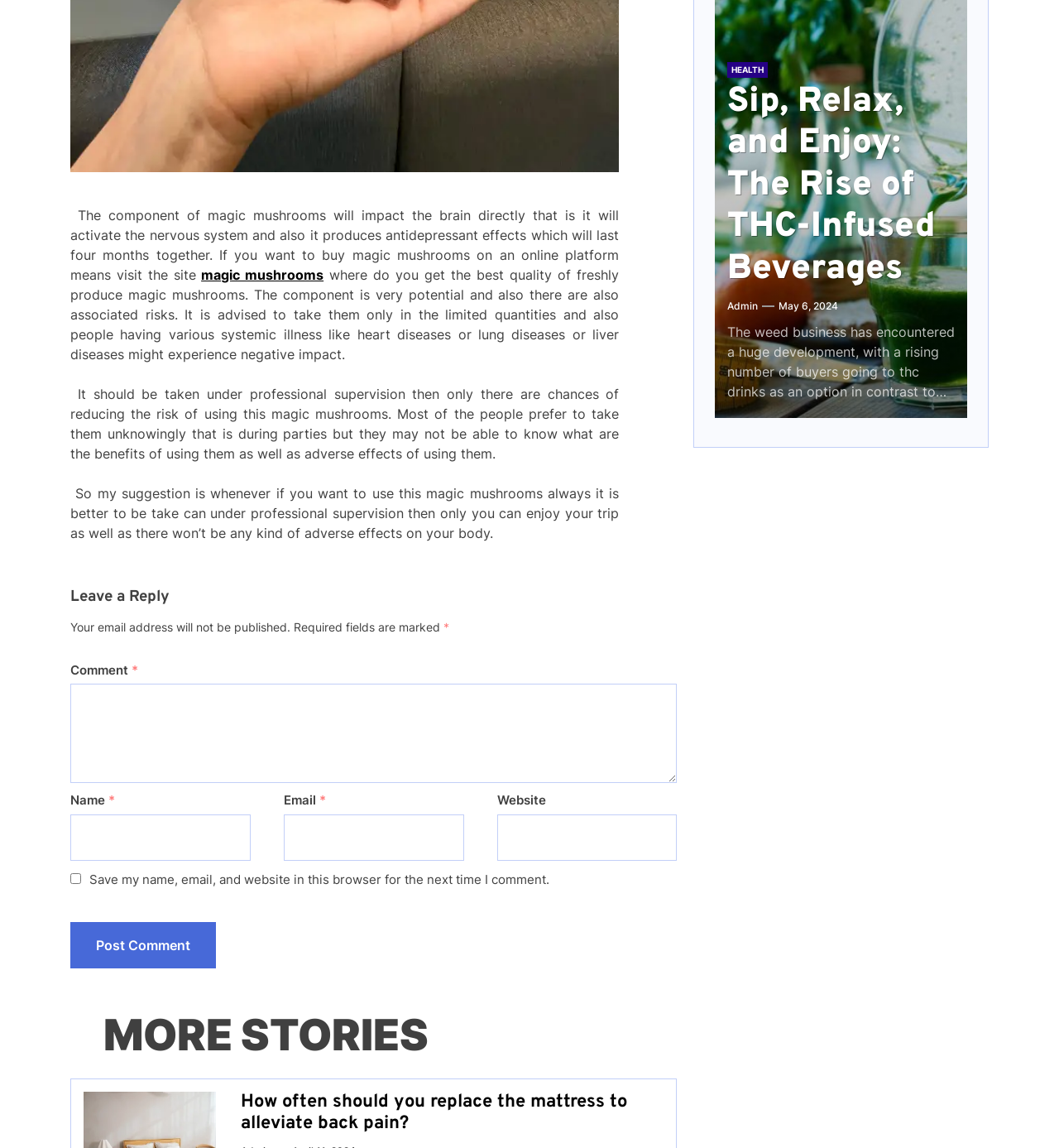Provide the bounding box coordinates of the HTML element described as: "magic mushrooms". The bounding box coordinates should be four float numbers between 0 and 1, i.e., [left, top, right, bottom].

[0.19, 0.232, 0.306, 0.246]